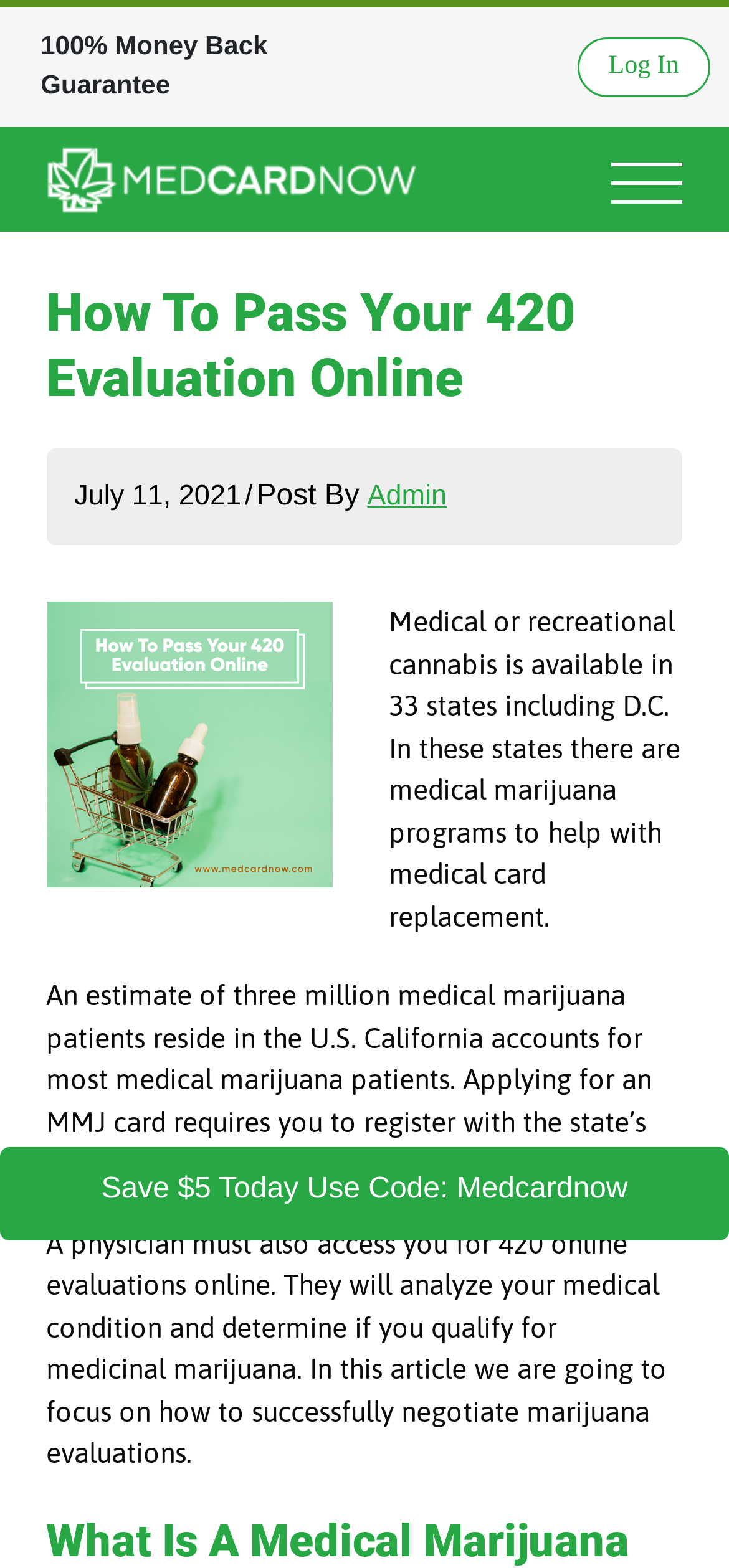Find the headline of the webpage and generate its text content.

How To Pass Your 420 Evaluation Online